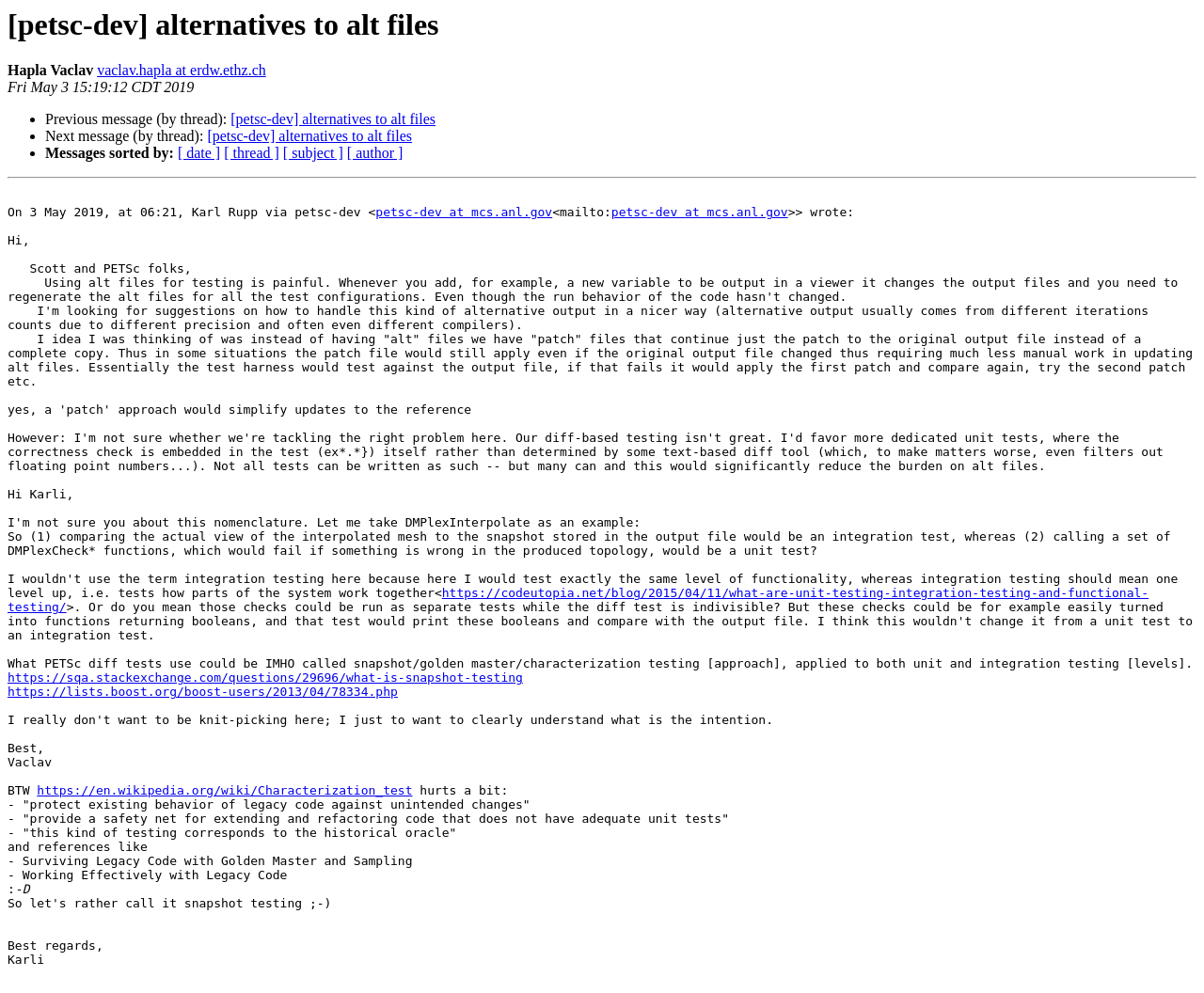How many links are there in the message?
Using the image, provide a concise answer in one word or a short phrase.

5